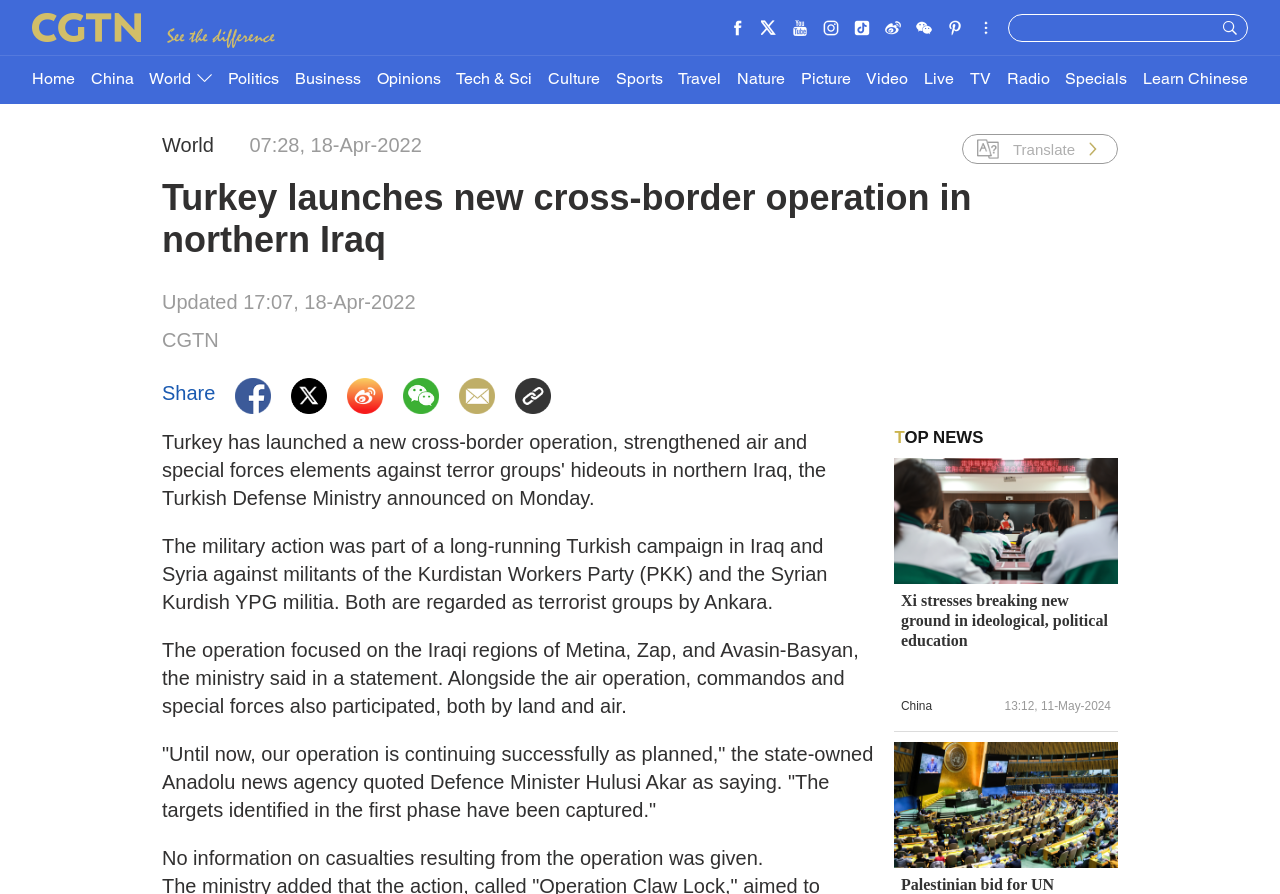Carefully examine the image and provide an in-depth answer to the question: How many related news articles are displayed?

I counted the number of related news articles by looking at the section below the main news article, and found 2 articles.